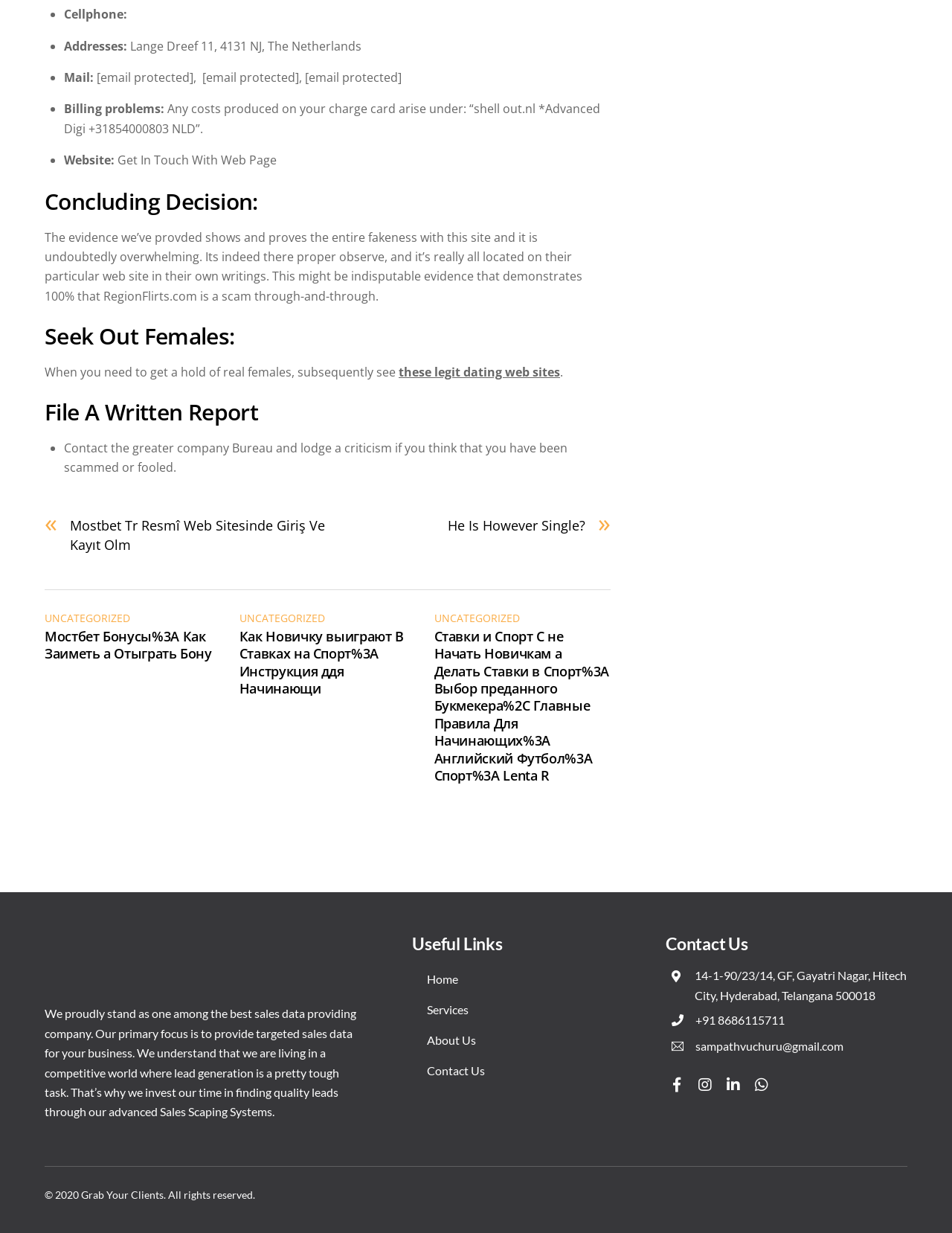What is the phone number provided for contact?
Based on the screenshot, give a detailed explanation to answer the question.

The phone number can be found in the list of contact information, which is located at the bottom of the webpage. The list includes a bullet point with the label 'Contact Us' followed by the phone number '+91 8686115711'.